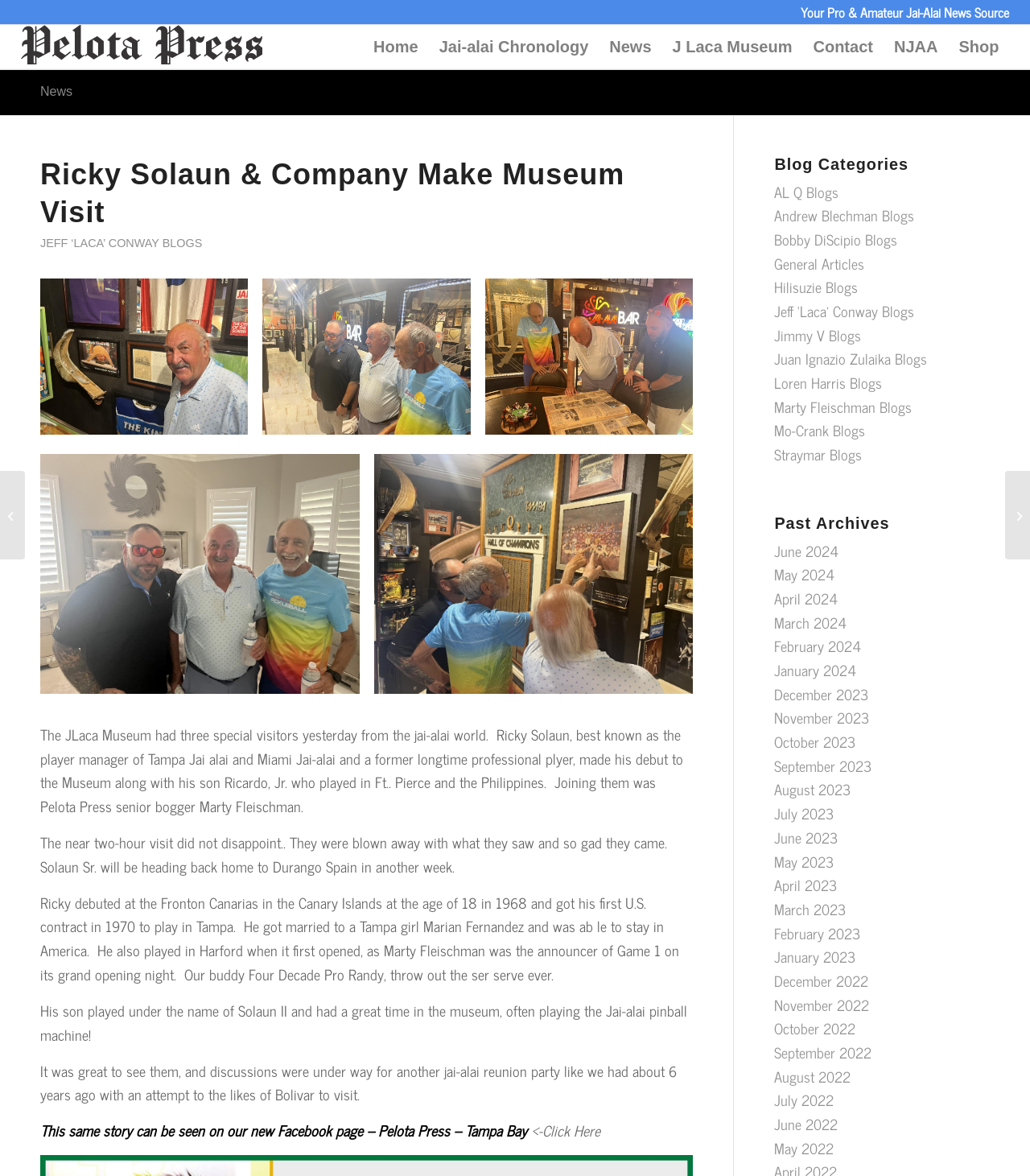Respond to the question below with a single word or phrase:
What is the name of the blogger who wrote the blog post?

Marty Fleischman